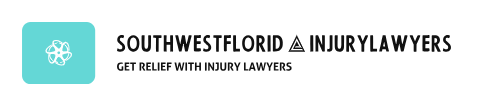Offer a comprehensive description of the image.

The image prominently features the logo of "Southwest Florida Injury Lawyers." The design includes a distinctive turquoise background with a stylized icon resembling a flower or emblem, complemented by bold, black typography to the right. The text reads "GET RELIEF WITH INJURY LAWYERS," conveying a message aimed at individuals seeking legal assistance for injury claims. Overall, the logo effectively integrates visual appeal with a professional tone, reflecting the firm's focus on providing relief through legal expertise in personal injury cases.